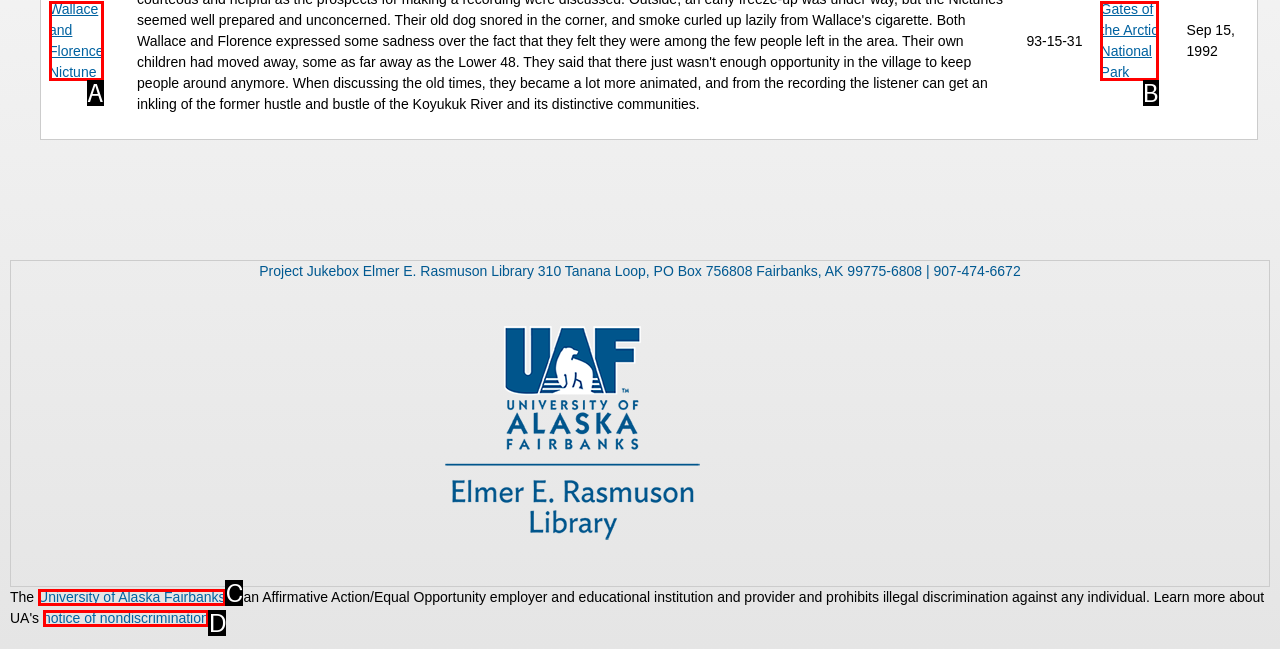Determine which HTML element best suits the description: University of Alaska Fairbanks. Reply with the letter of the matching option.

C